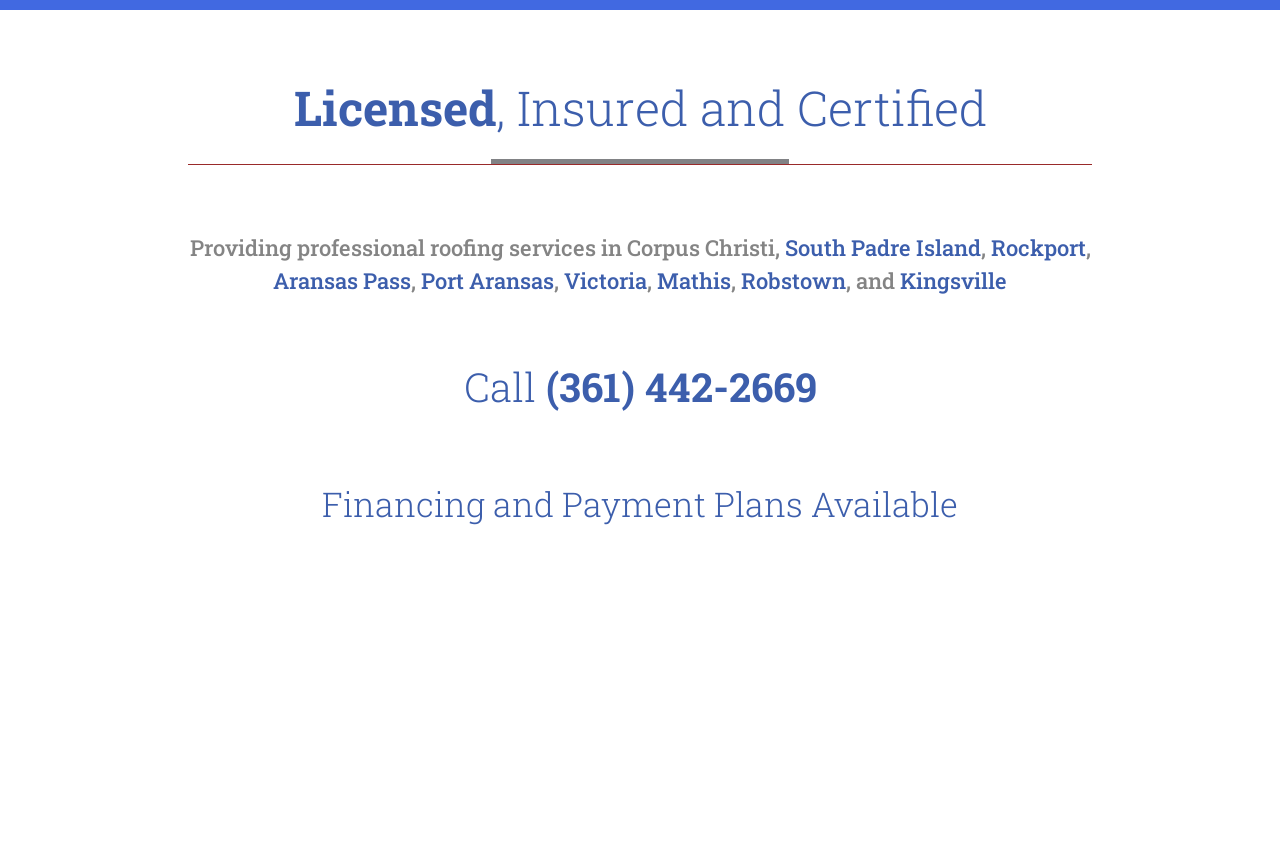Determine the bounding box coordinates of the clickable element to complete this instruction: "Call the phone number". Provide the coordinates in the format of four float numbers between 0 and 1, [left, top, right, bottom].

[0.426, 0.42, 0.638, 0.482]